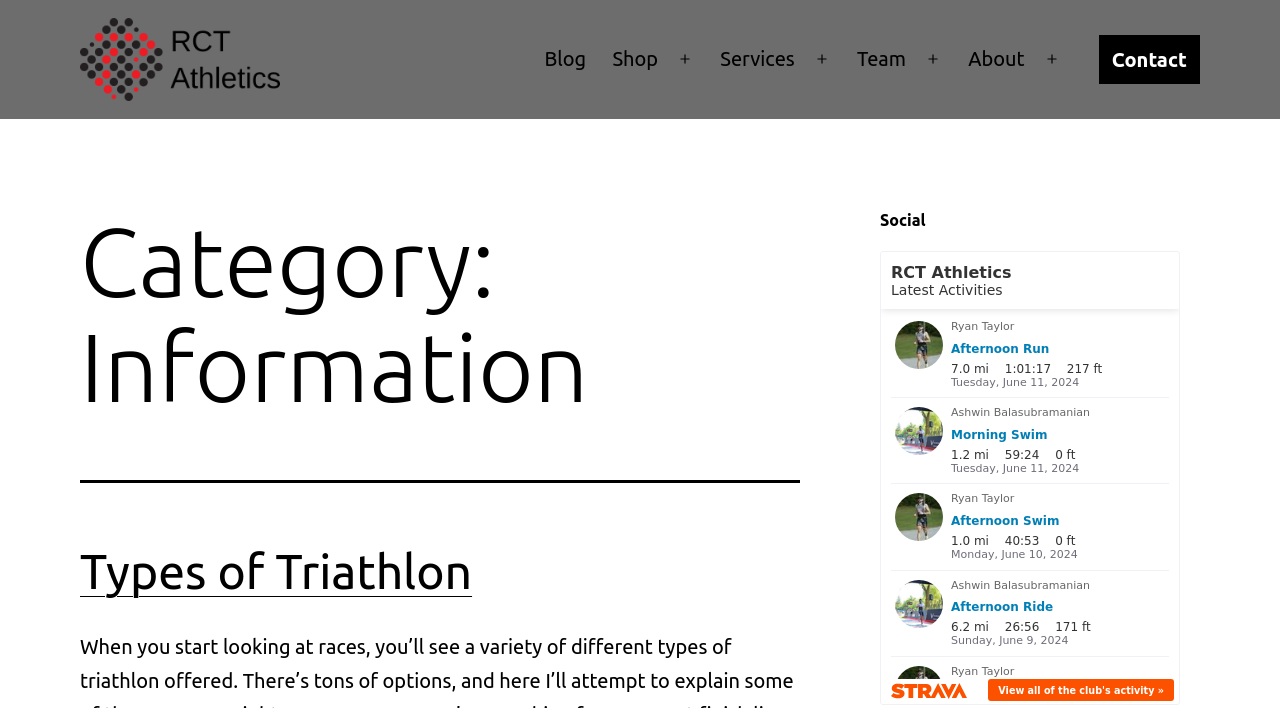Determine the bounding box coordinates of the clickable region to follow the instruction: "visit blog".

[0.415, 0.048, 0.468, 0.119]